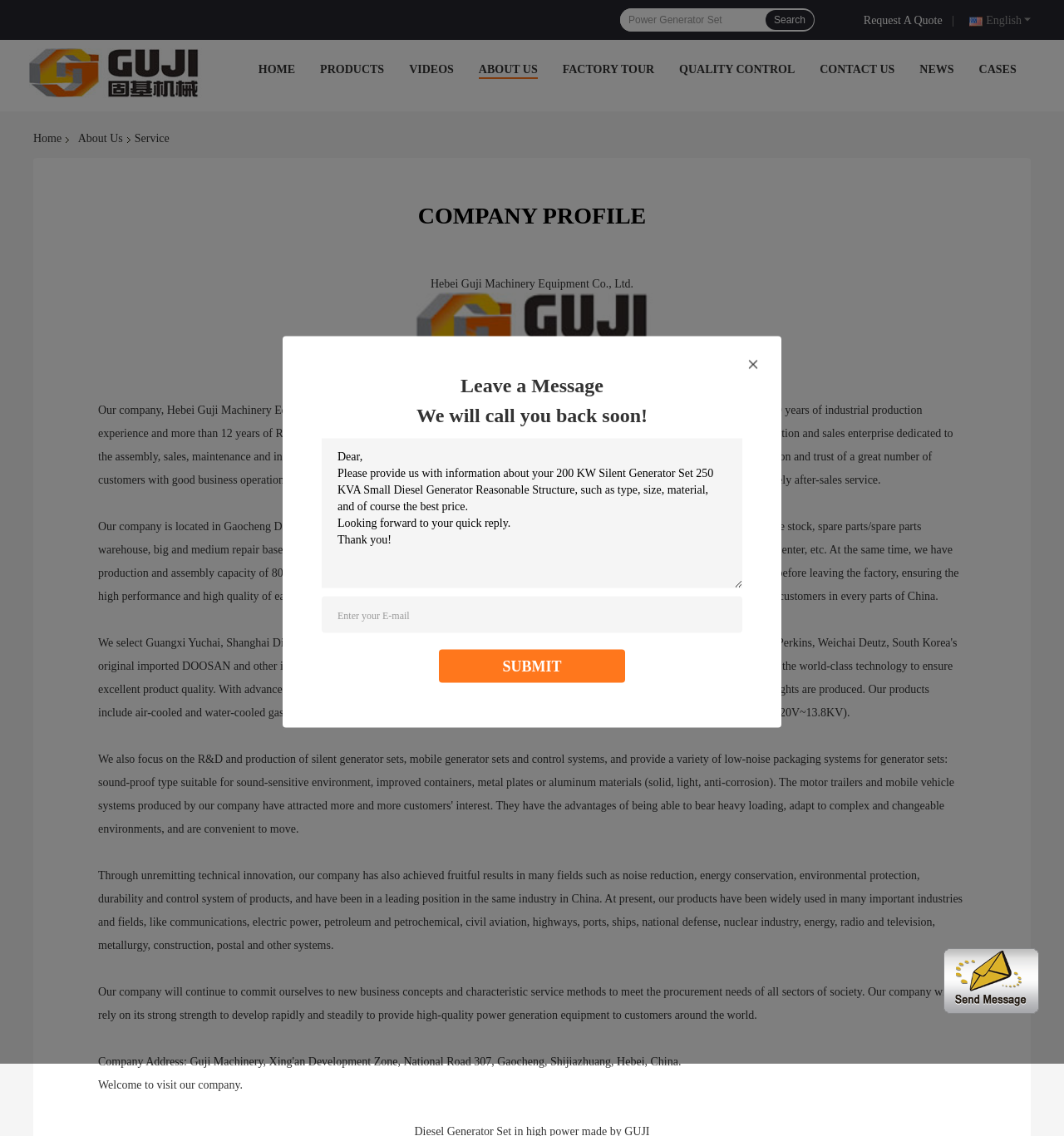What is the location of the company?
Using the information from the image, give a concise answer in one word or a short phrase.

Gaocheng District Development Zone, Shijiazhuang